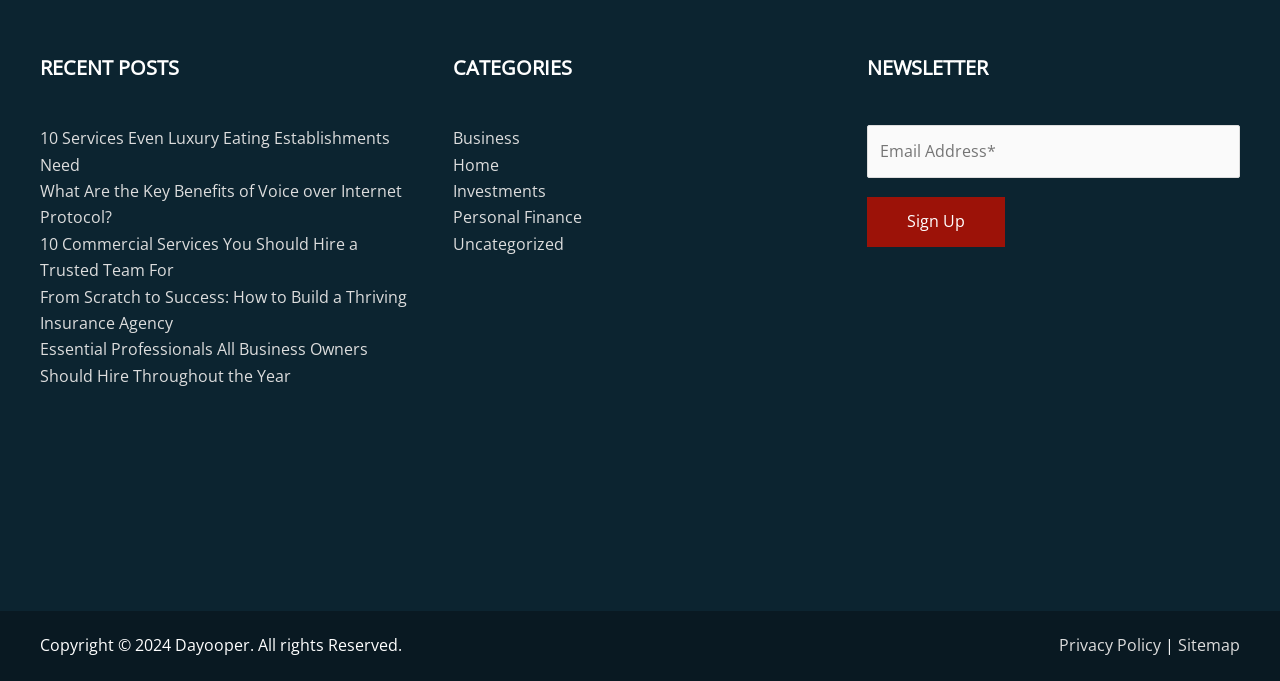Locate the bounding box coordinates of the clickable area needed to fulfill the instruction: "Click on the 'Sign Up' button".

[0.677, 0.289, 0.785, 0.362]